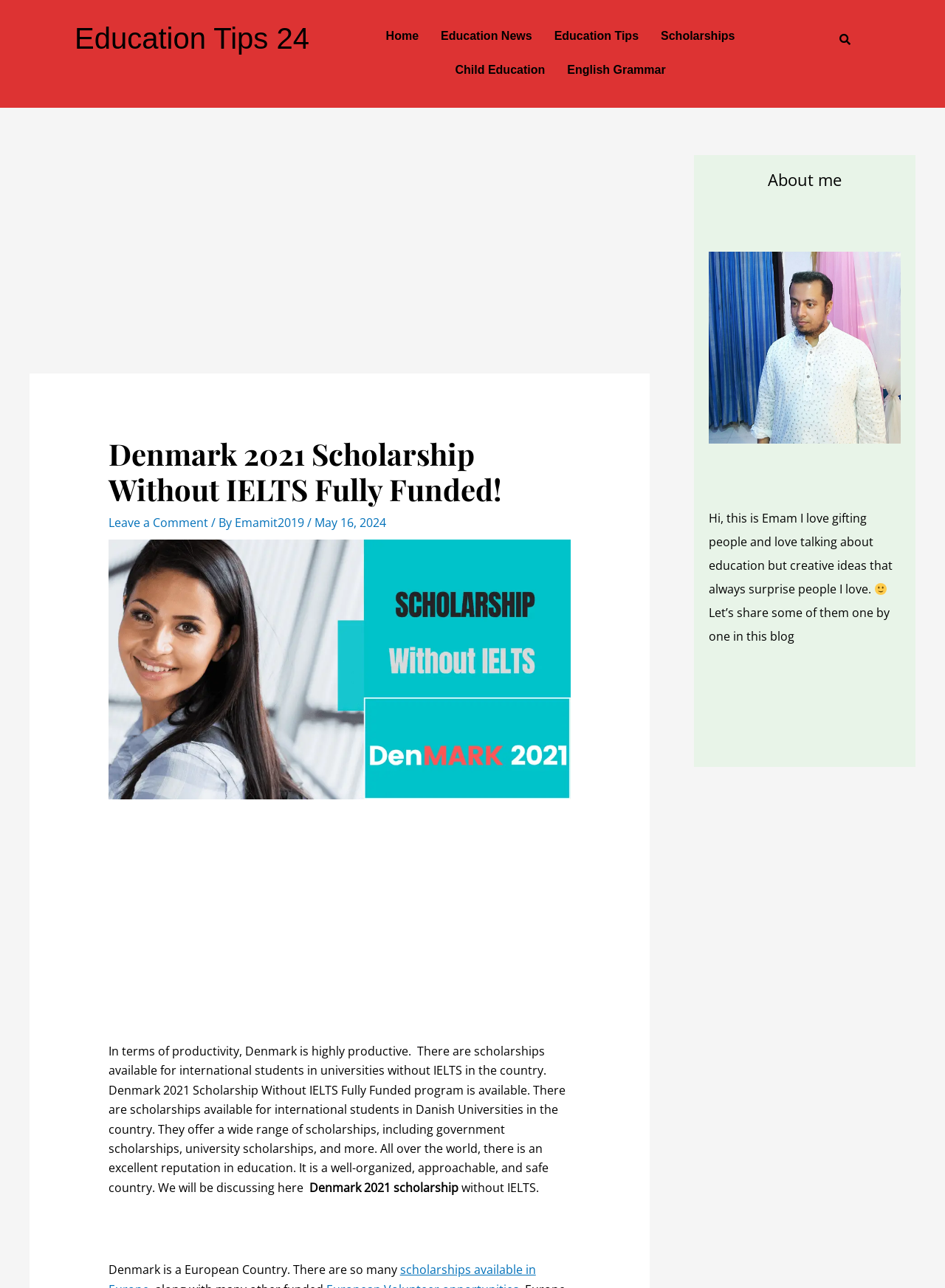Please identify the bounding box coordinates of the element that needs to be clicked to execute the following command: "Click on Home". Provide the bounding box using four float numbers between 0 and 1, formatted as [left, top, right, bottom].

[0.397, 0.015, 0.455, 0.041]